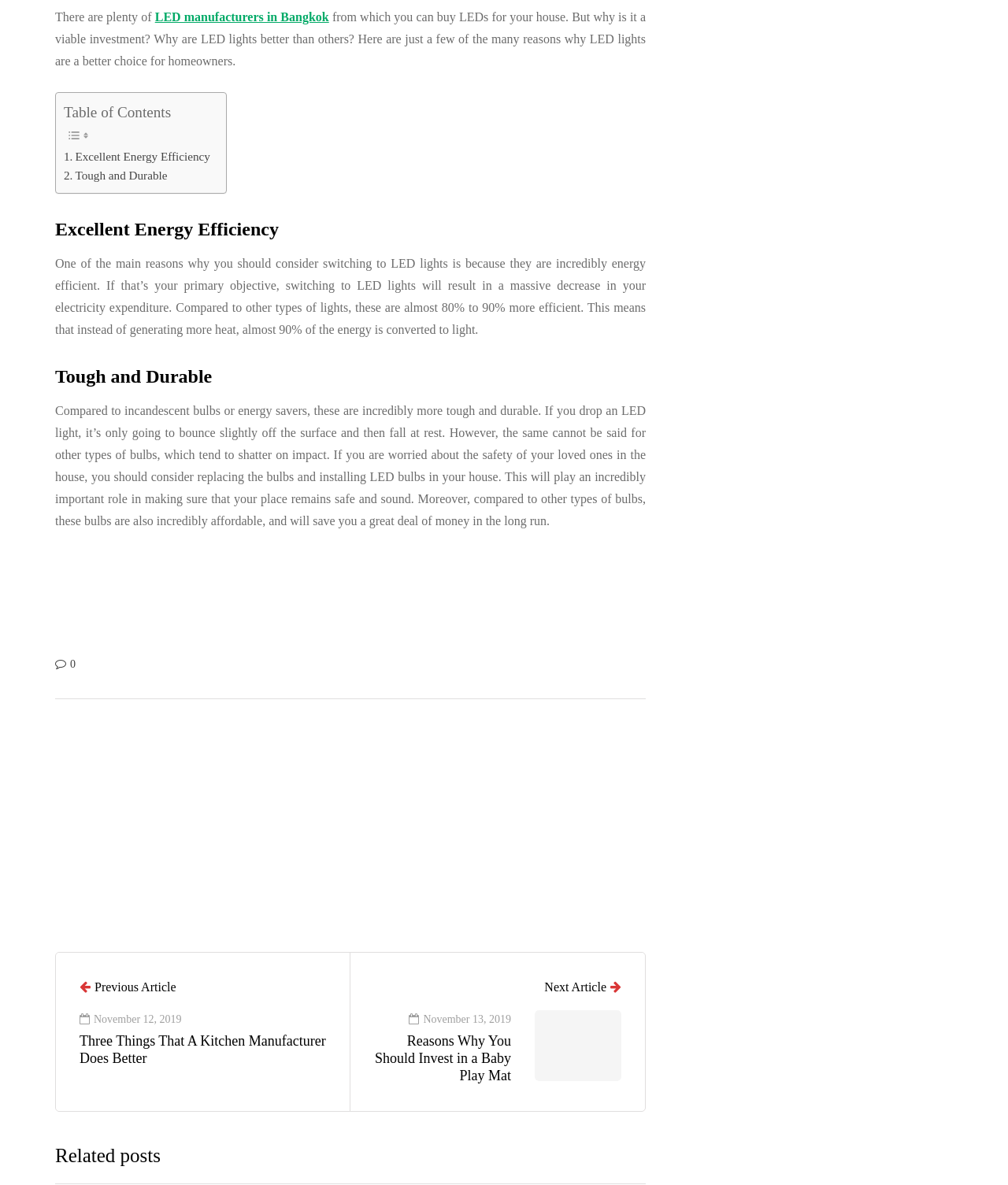Please indicate the bounding box coordinates of the element's region to be clicked to achieve the instruction: "Read related posts". Provide the coordinates as four float numbers between 0 and 1, i.e., [left, top, right, bottom].

[0.055, 0.959, 0.641, 0.994]